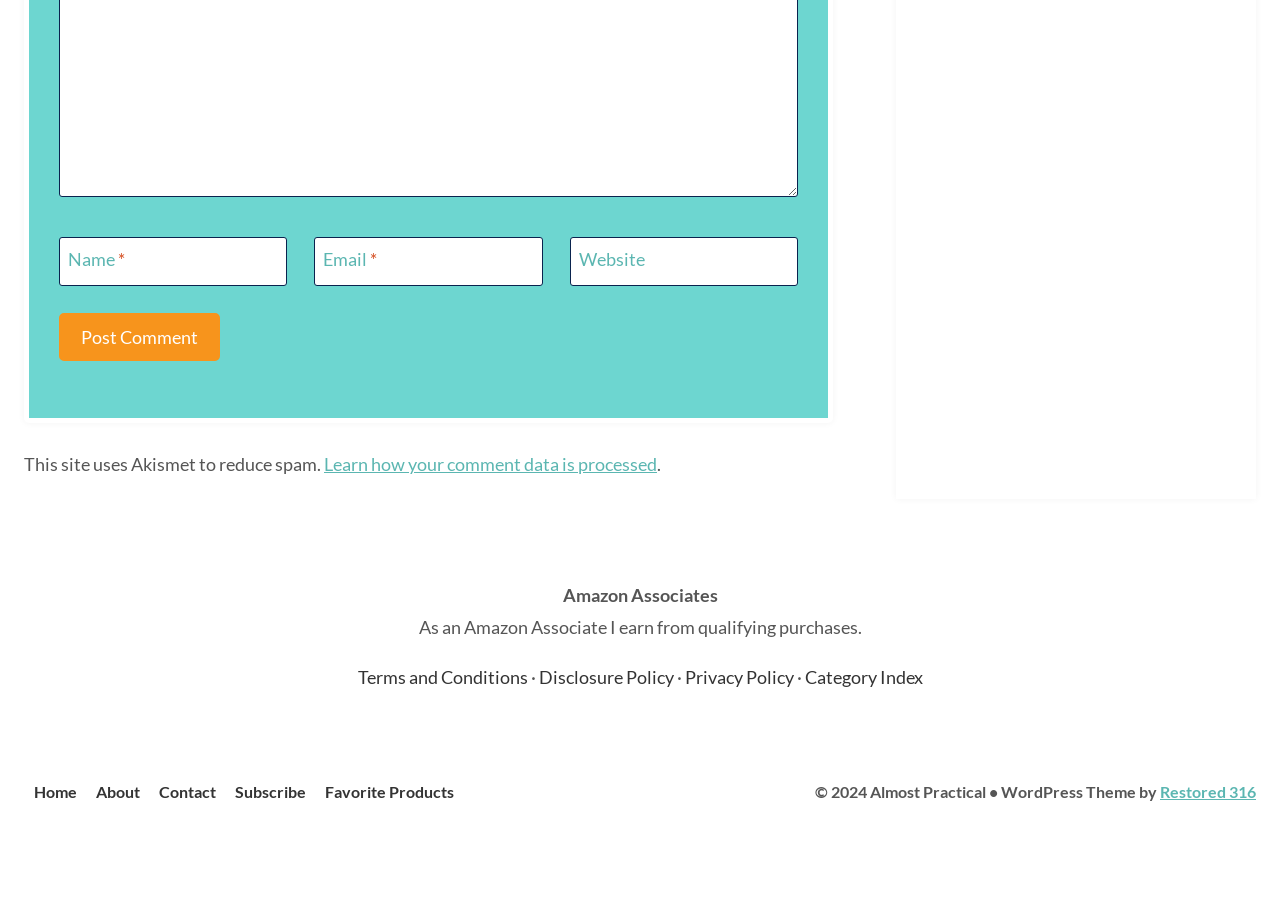What is the purpose of the textbox labeled 'Name'?
Provide a detailed answer to the question using information from the image.

The textbox labeled 'Name' is required, indicating that it is a necessary field to fill in. Its purpose is to input the user's name, likely for commenting or submitting a form.